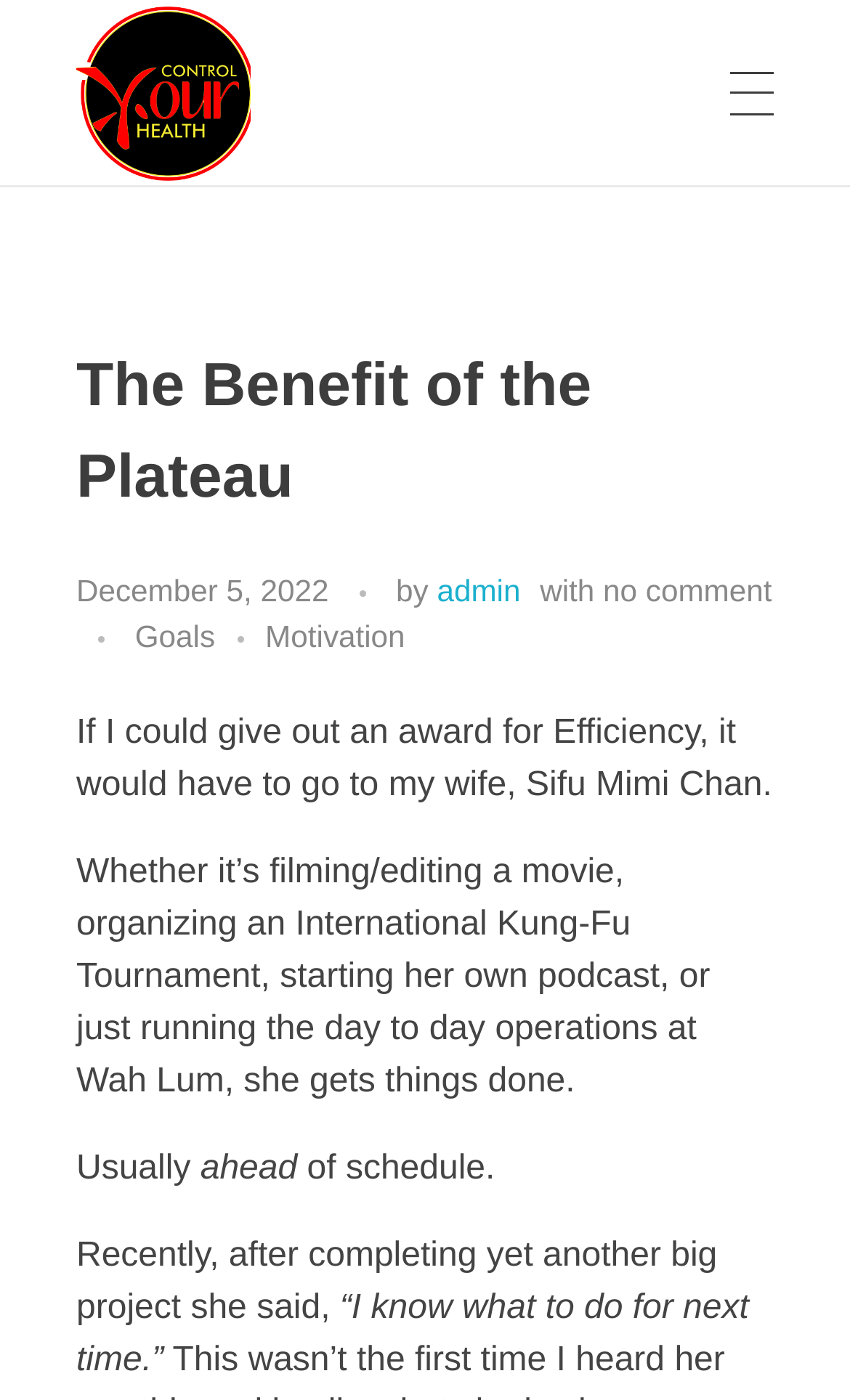Write an elaborate caption that captures the essence of the webpage.

The webpage appears to be a blog or article page, with a focus on health and wellness. At the top, there is a prominent link and image with the text "Control Your Health", which seems to be the main title or logo of the page. Below this, there is a heading with the same text, "Control Your Health".

To the right of the title, there are several links arranged vertically, including "ABOUT", "Meet the Team", "Striver Success", "Why Control?", and "Media". These links appear to be navigation links to other sections of the website.

Below the title and navigation links, there are three main sections: "SERVICES", "MEMBERS", and "CONTACT". The "SERVICES" section has two links, "Personal Training in Orlando" and "CYH Remote Coaching", with a sub-link "Remote Coaching Options" under the latter. The "MEMBERS" section has no visible content, and the "CONTACT" section has a header with the text "The Benefit of the Plateau" and a date "December 5, 2022" below it.

The main content of the page appears to be an article or blog post, with several paragraphs of text. The text discusses the author's wife, Sifu Mimi Chan, and her efficiency and productivity. The article is divided into several paragraphs, with quotes and sentences that describe Sifu Mimi Chan's abilities and accomplishments.

There are no visible images on the page apart from the logo/image at the top. The overall layout is organized, with clear headings and concise text.